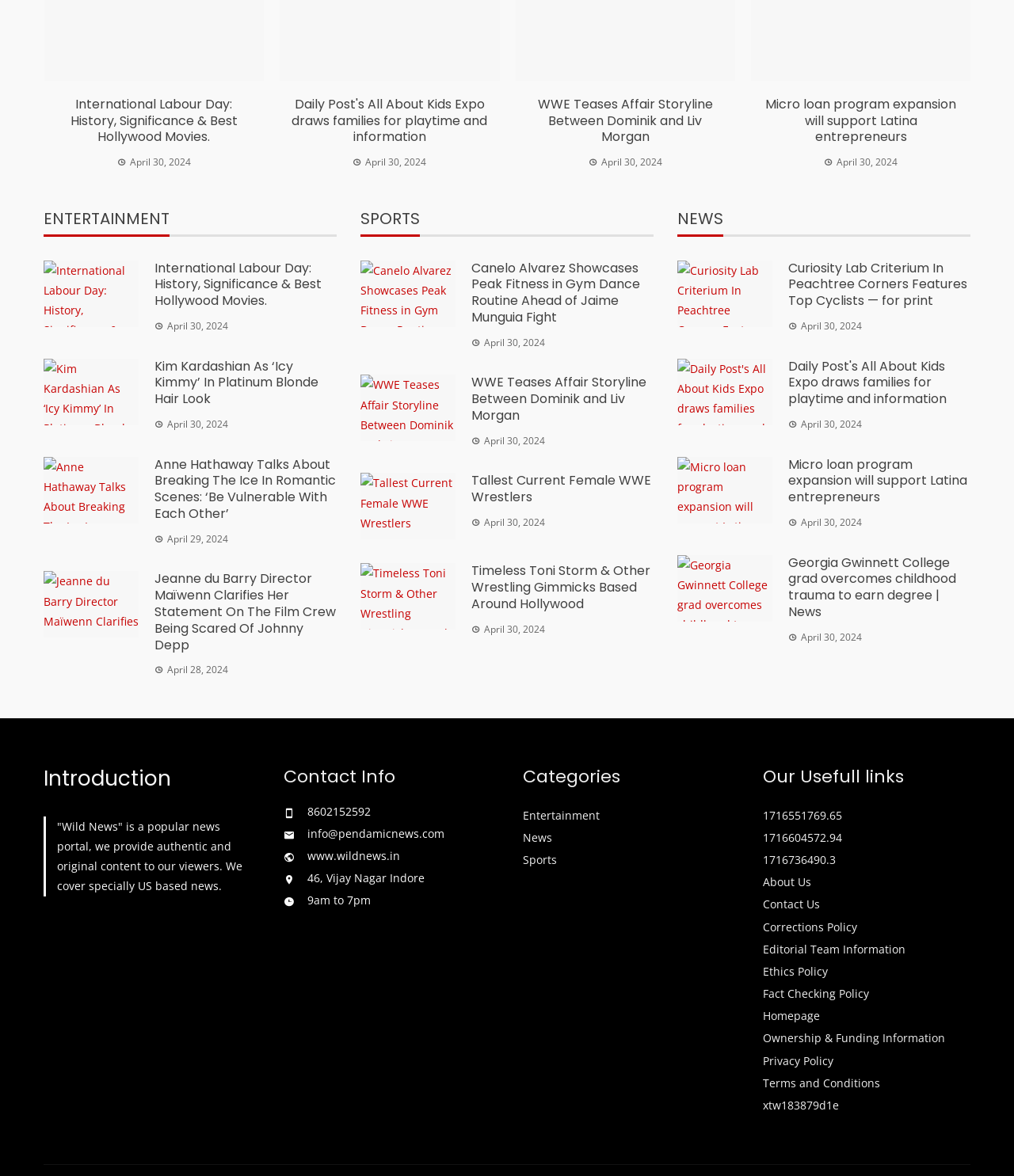How many articles are there in the ENTERTAINMENT section?
Answer the question with a single word or phrase by looking at the picture.

4